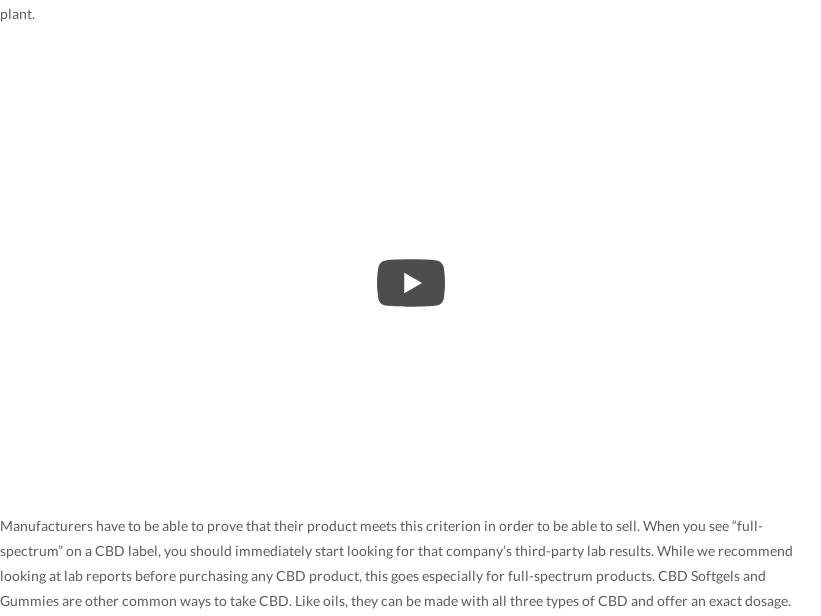Summarize the image with a detailed caption.

The image features a YouTube video player, which likely provides additional information on the topic of CBD (cannabidiol) products. Below the video, the text emphasizes the importance of verifying the purity and quality of CBD products, particularly when labeled as "full-spectrum." It advises consumers to review third-party lab results before making a purchase, ensuring that the products meet safety criteria. Additionally, the text mentions alternative forms of CBD consumption, such as softgels and gummies, which allow for precise dosing. This content suggests a focus on educating viewers about quality assurances in the CBD industry.